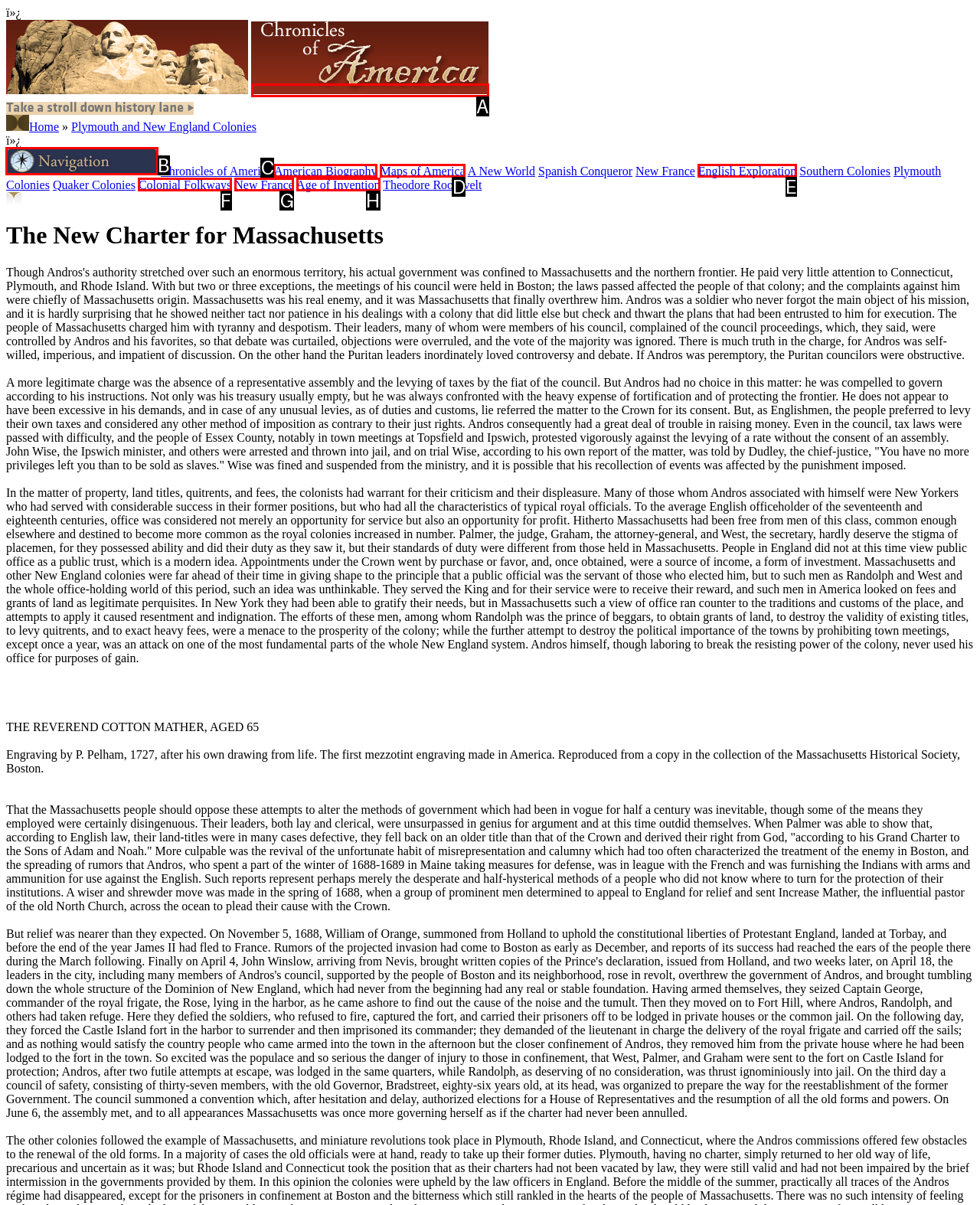To achieve the task: Click the 'Navigation' image, indicate the letter of the correct choice from the provided options.

B